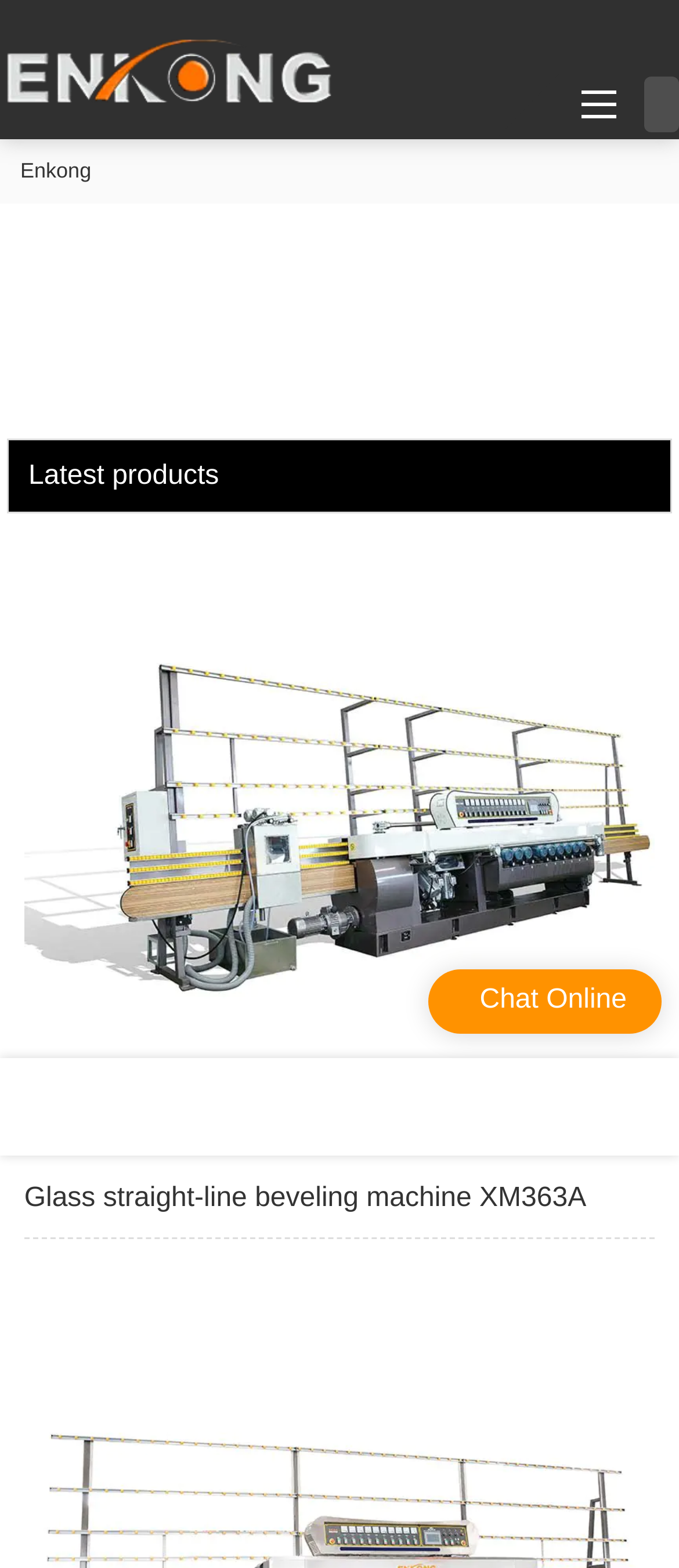Given the element description, predict the bounding box coordinates in the format (top-left x, top-left y, bottom-right x, bottom-right y). Make sure all values are between 0 and 1. Here is the element description: Enkong

[0.03, 0.101, 0.134, 0.117]